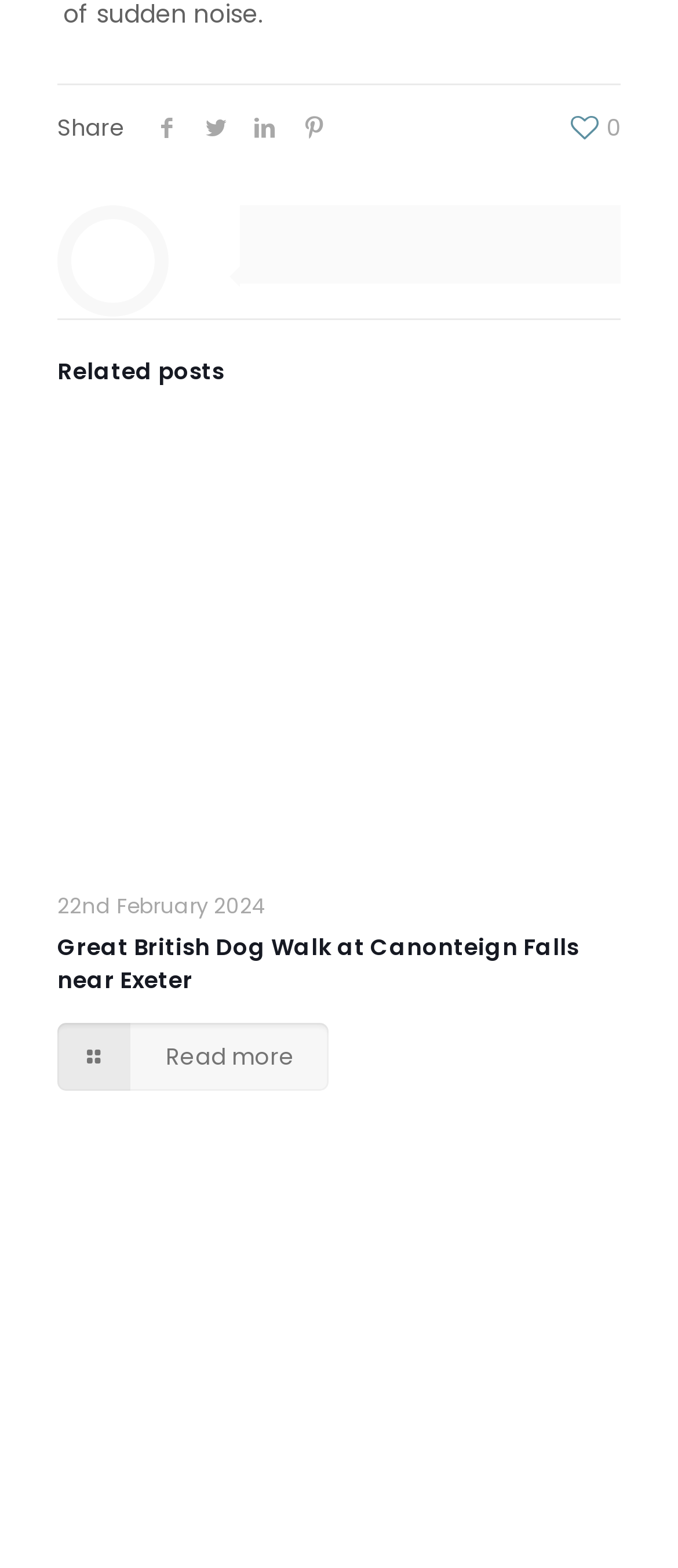Answer the question briefly using a single word or phrase: 
How many social media icons are there?

4